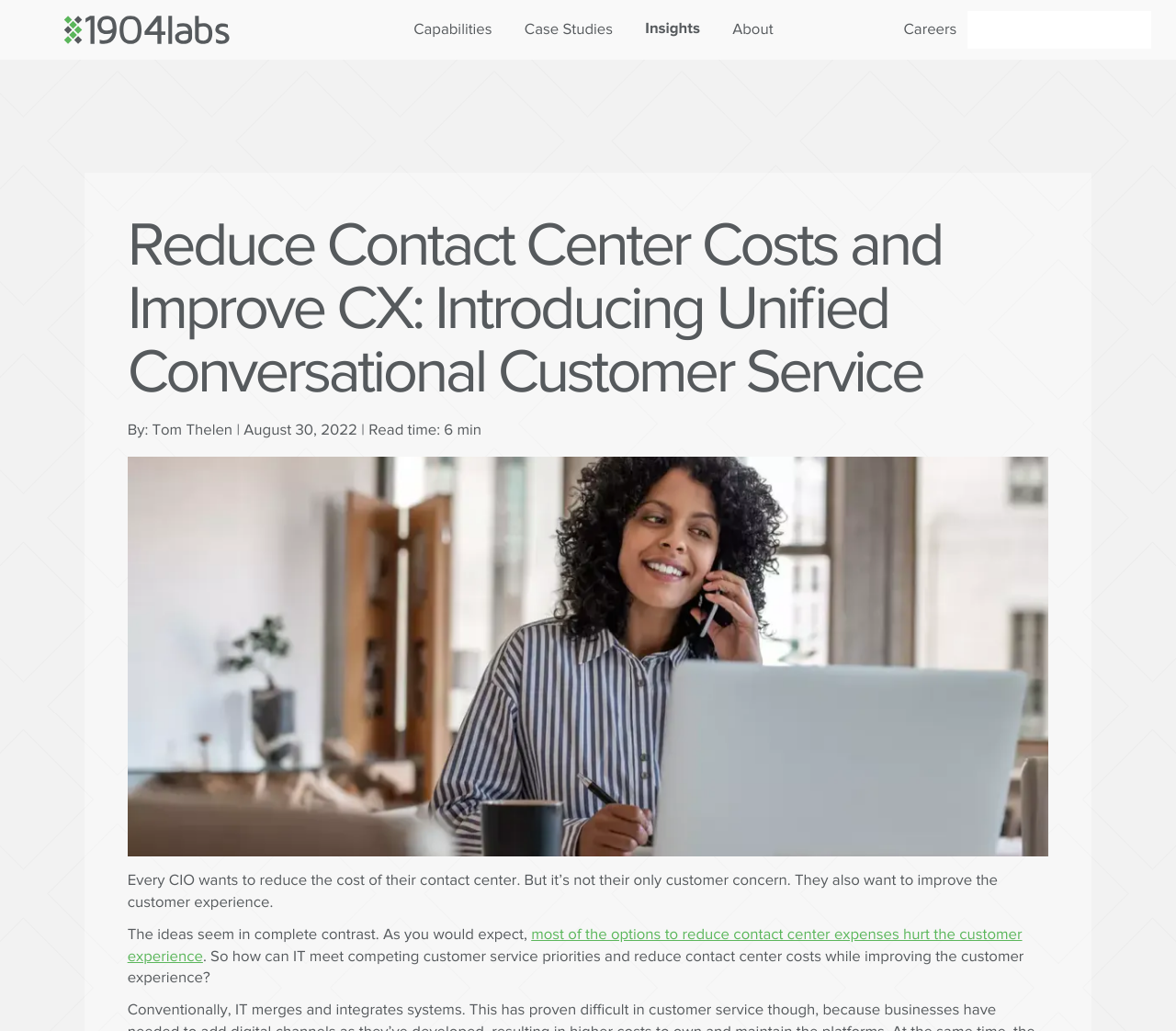What is the author of the article?
Answer with a single word or phrase, using the screenshot for reference.

Tom Thelen